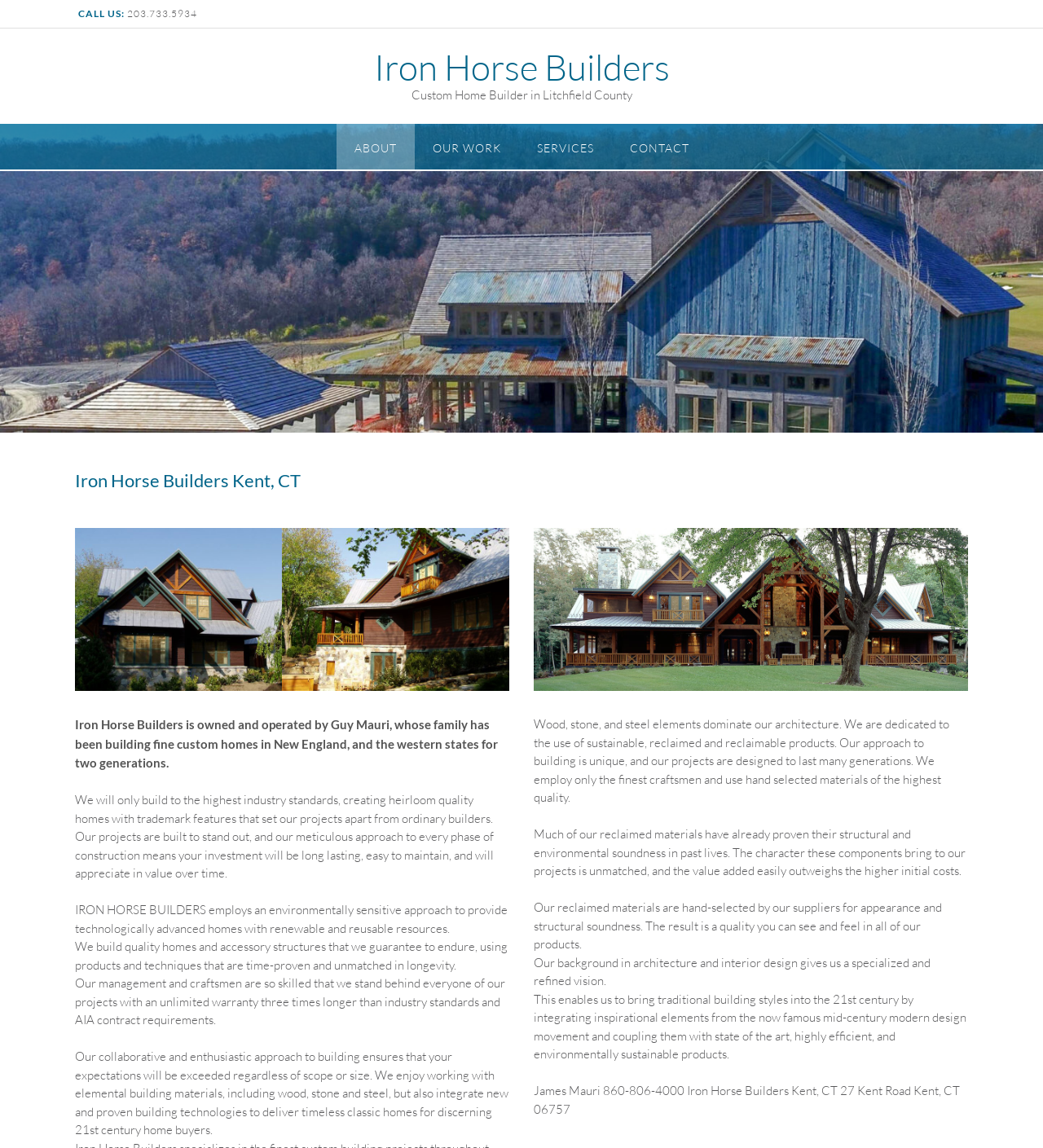What is the warranty period offered by Iron Horse Builders?
Please provide a comprehensive and detailed answer to the question.

I found this information by reading the text 'Our management and craftsmen are so skilled that we stand behind everyone of our projects with an unlimited warranty three times longer than industry standards and AIA contract requirements.' which is located in the middle section of the webpage.